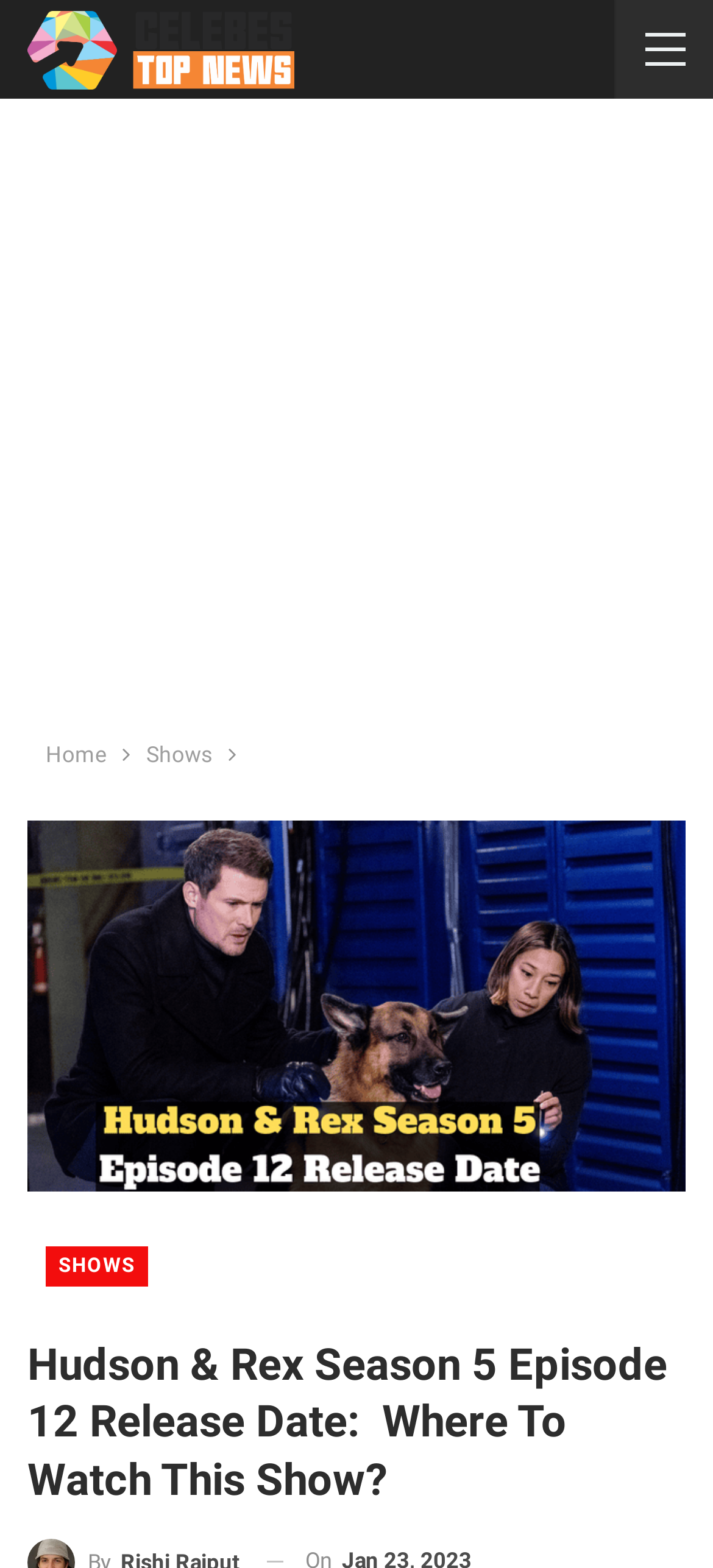Locate the UI element that matches the description aria-label="Advertisement" name="aswift_1" title="Advertisement" in the webpage screenshot. Return the bounding box coordinates in the format (top-left x, top-left y, bottom-right x, bottom-right y), with values ranging from 0 to 1.

[0.0, 0.072, 1.0, 0.451]